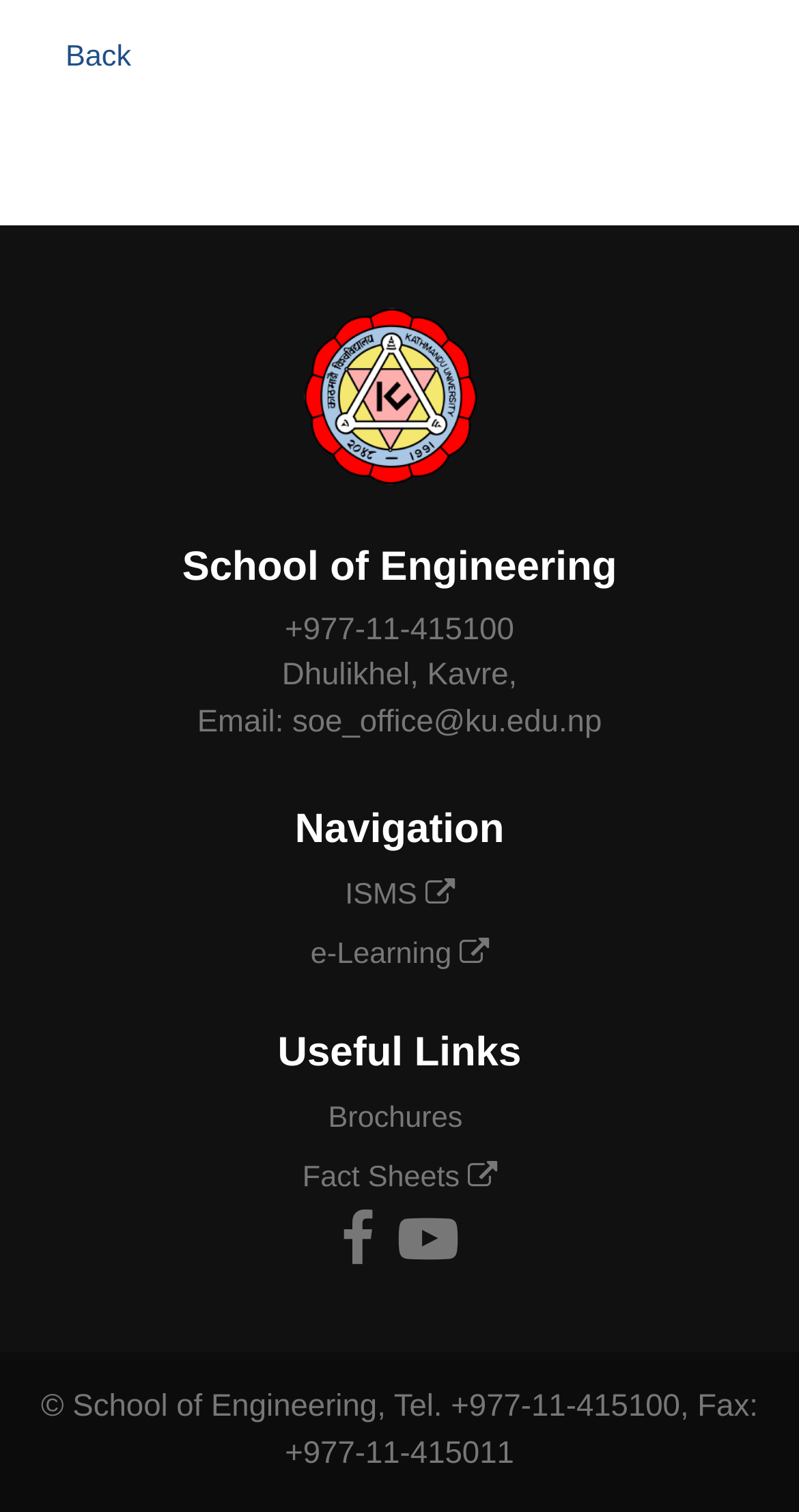Identify the bounding box coordinates of the region that needs to be clicked to carry out this instruction: "download Brochures". Provide these coordinates as four float numbers ranging from 0 to 1, i.e., [left, top, right, bottom].

[0.411, 0.727, 0.589, 0.756]